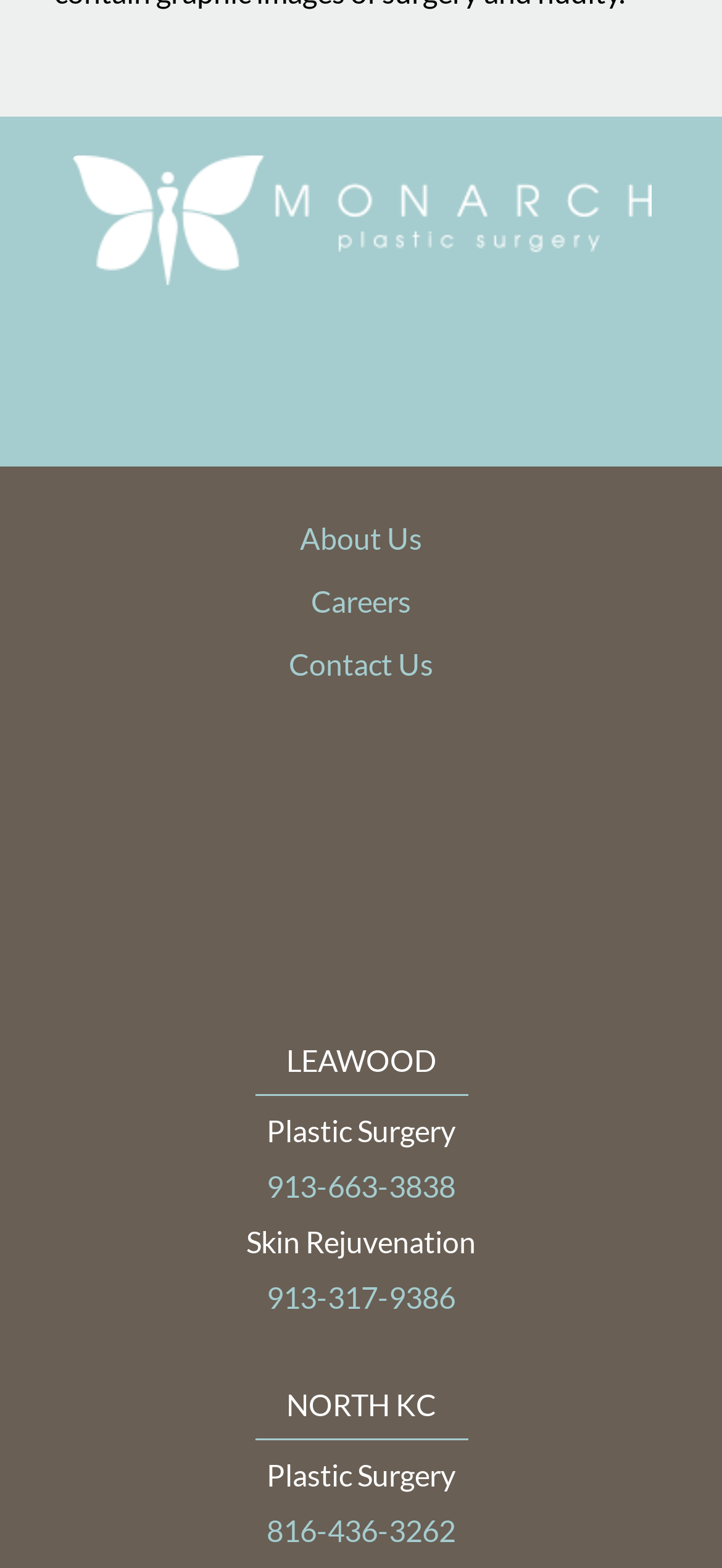Given the following UI element description: "Careers", find the bounding box coordinates in the webpage screenshot.

[0.431, 0.372, 0.569, 0.394]